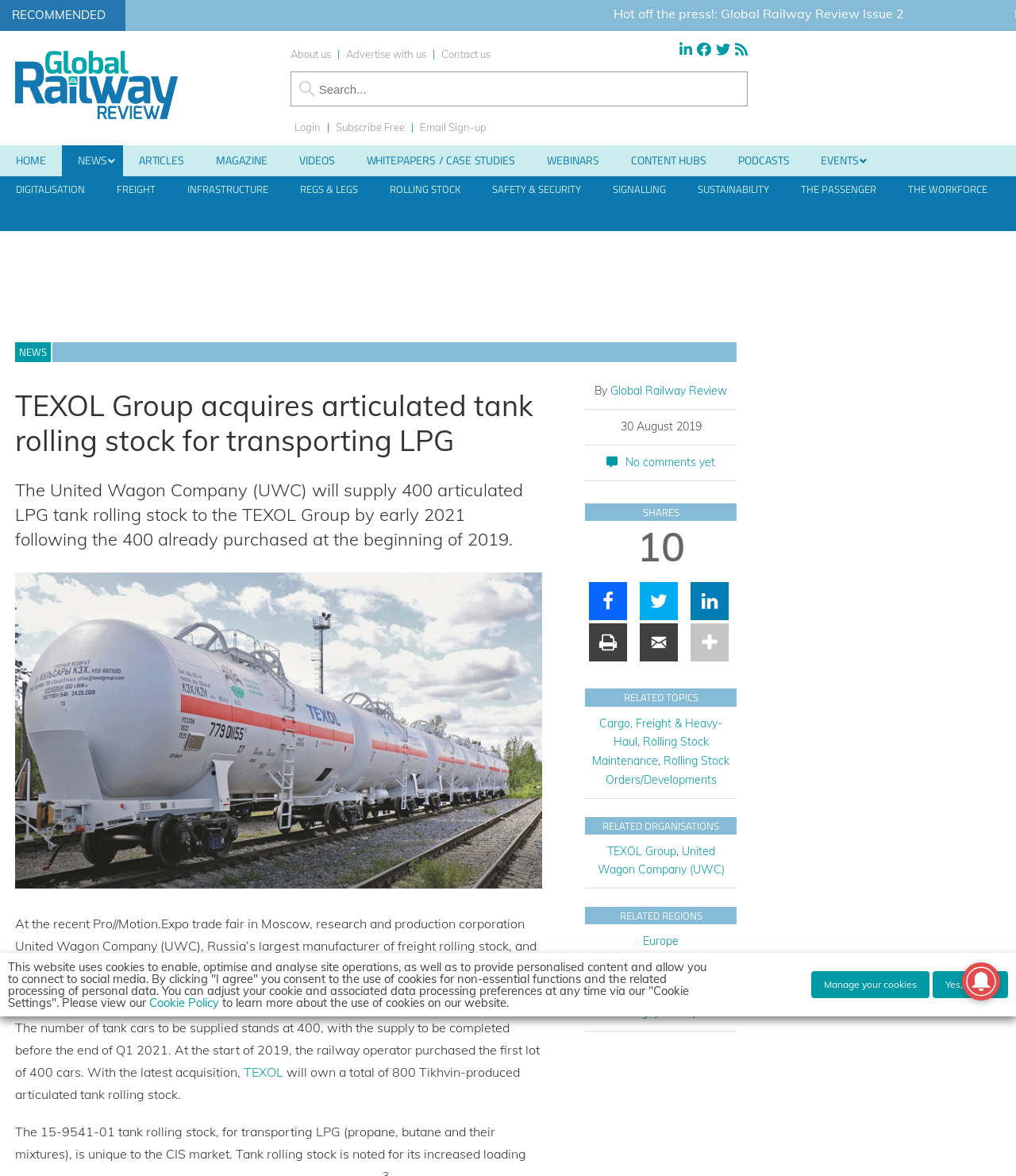Detail the various sections and features of the webpage.

The webpage is about TEXOL Group acquiring articulated tank rolling stock for transporting LPG. At the top, there is a heading "RECOMMENDED" followed by a link "Hot off the press!: Global Railway Review Issue 2". Below this, there are several links and an image on the left side, with a search bar and login/subscribe options on the right side.

The main content of the webpage is divided into sections. The first section has a heading "NEWS" and contains an article about TEXOL Group acquiring 400 articulated LPG tank rolling stock from United Wagon Company (UWC) by early 2021, following the 400 already purchased at the beginning of 2019. The article is accompanied by an image.

Below the article, there are several sections including "SHARES", "RELATED TOPICS", "RELATED ORGANISATIONS", "RELATED REGIONS", and "RELATED PEOPLE", each with relevant links. There are also several images and links on the right side of the webpage, including advertisements and a section with links to other companies such as Goldschmidt and Voith Turbo.

At the top of the webpage, there is a navigation menu with links to "HOME", "NEWS", "ARTICLES", "MAGAZINE", "VIDEOS", "WHITEPAPERS / CASE STUDIES", "WEBINARS", "CONTENT HUBS", "PODCASTS", and "EVENTS". There is also a section with links to specific topics such as "DIGITALISATION", "FREIGHT", "INFRASTRUCTURE", and "ROLLING STOCK".